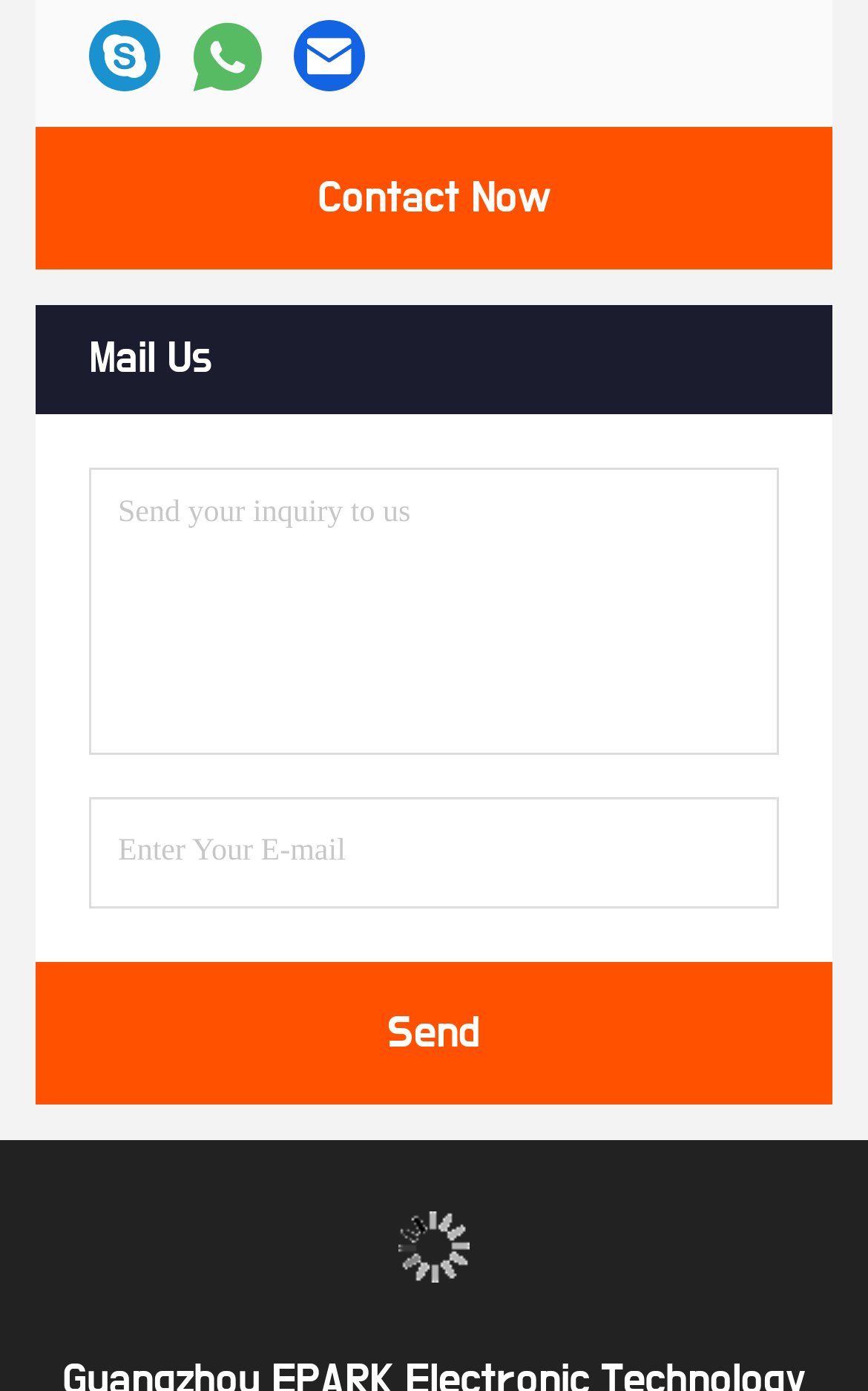Determine the coordinates of the bounding box that should be clicked to complete the instruction: "Click the contact link". The coordinates should be represented by four float numbers between 0 and 1: [left, top, right, bottom].

[0.11, 0.019, 0.177, 0.061]